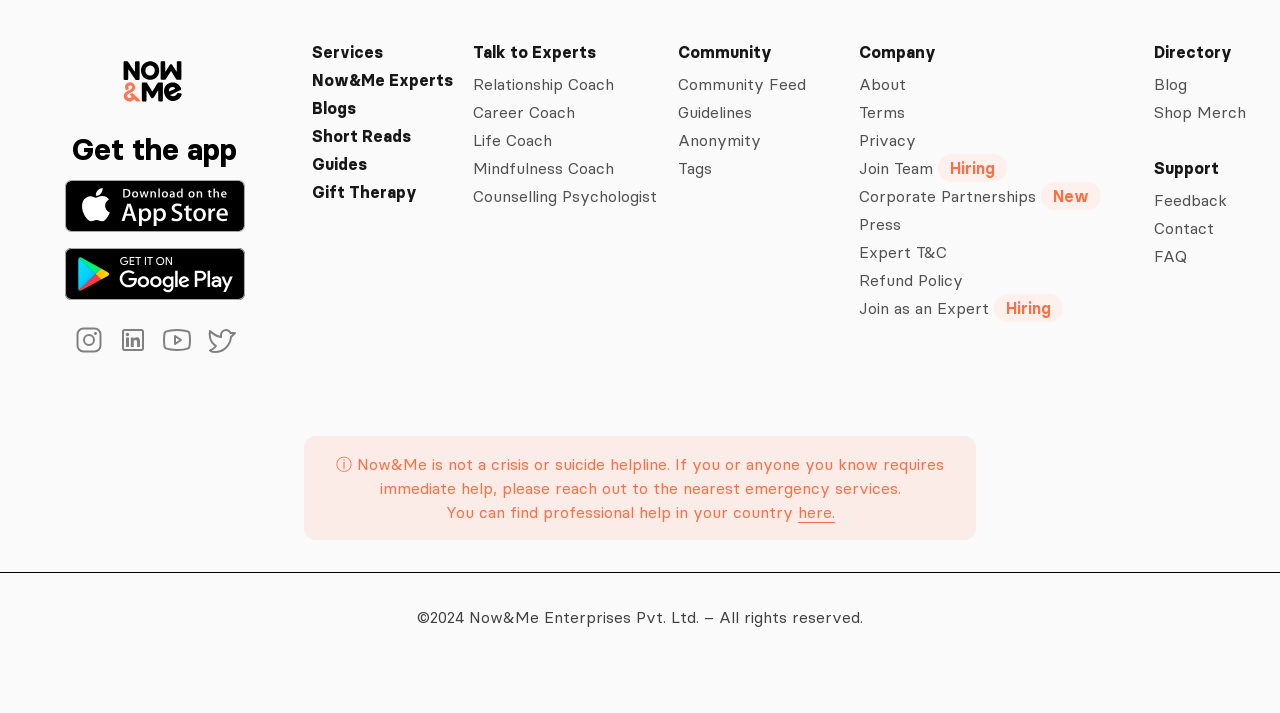What is the copyright year?
Answer with a single word or phrase, using the screenshot for reference.

2024